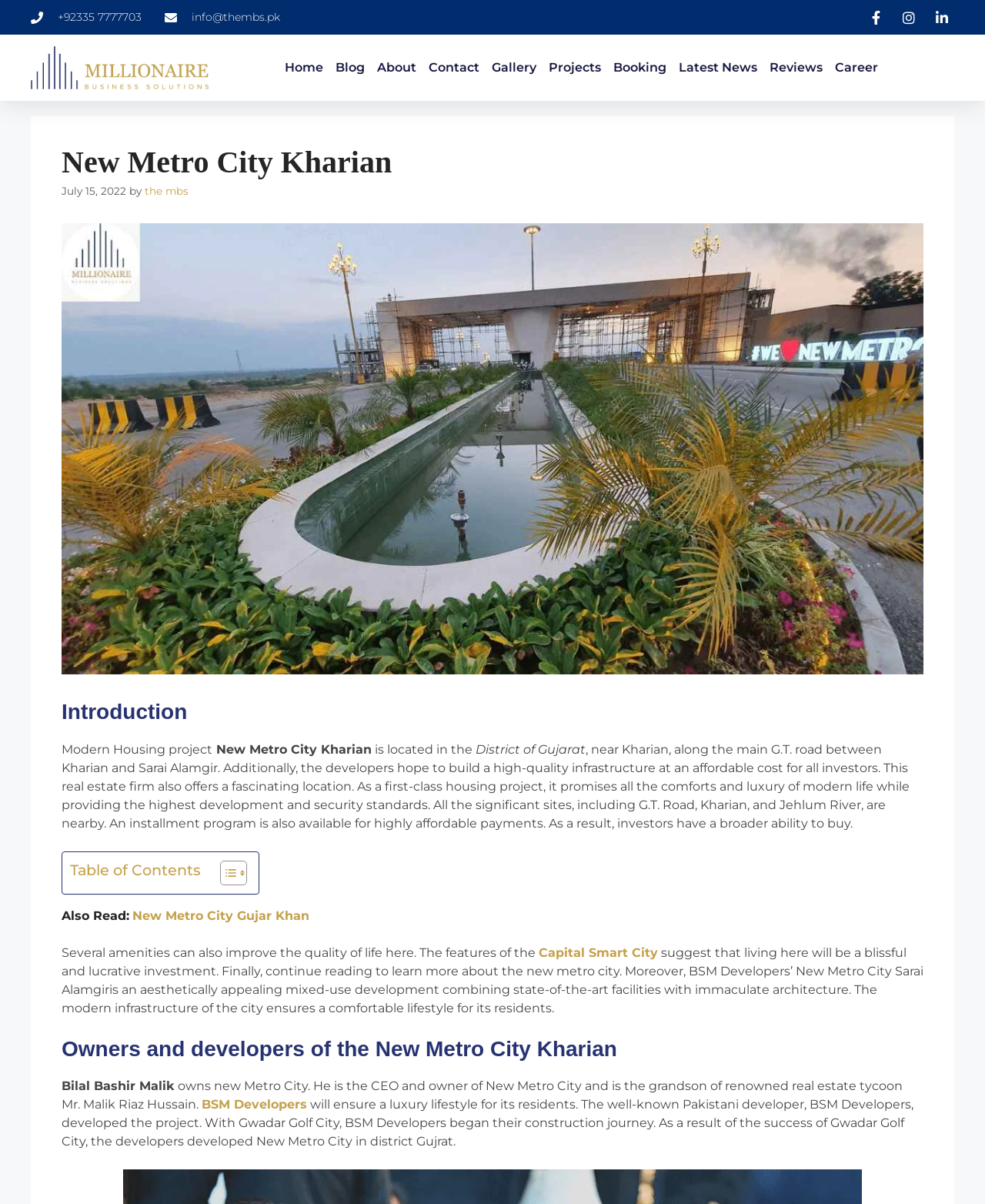Specify the bounding box coordinates of the element's area that should be clicked to execute the given instruction: "Read the latest news". The coordinates should be four float numbers between 0 and 1, i.e., [left, top, right, bottom].

[0.689, 0.048, 0.769, 0.065]